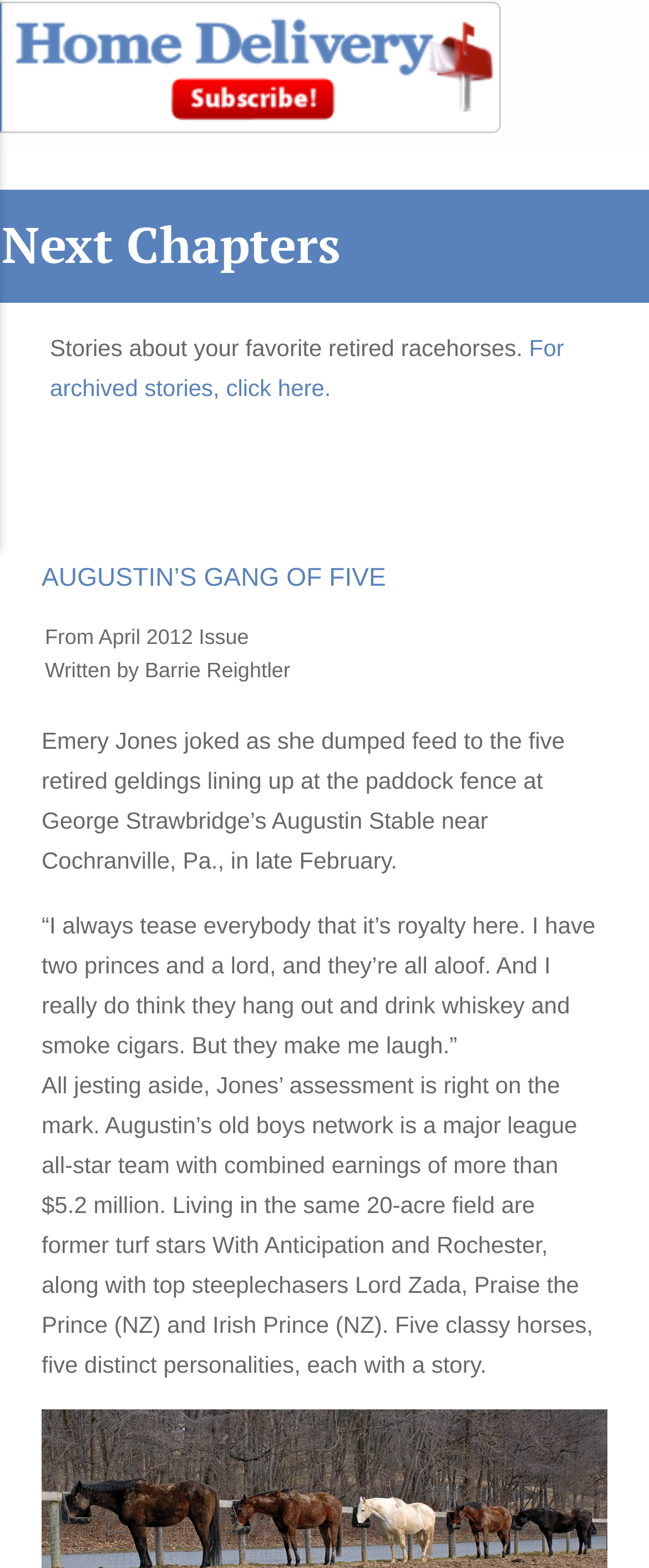Extract the bounding box coordinates for the UI element described by the text: "Hong Kong". The coordinates should be in the form of [left, top, right, bottom] with values between 0 and 1.

None